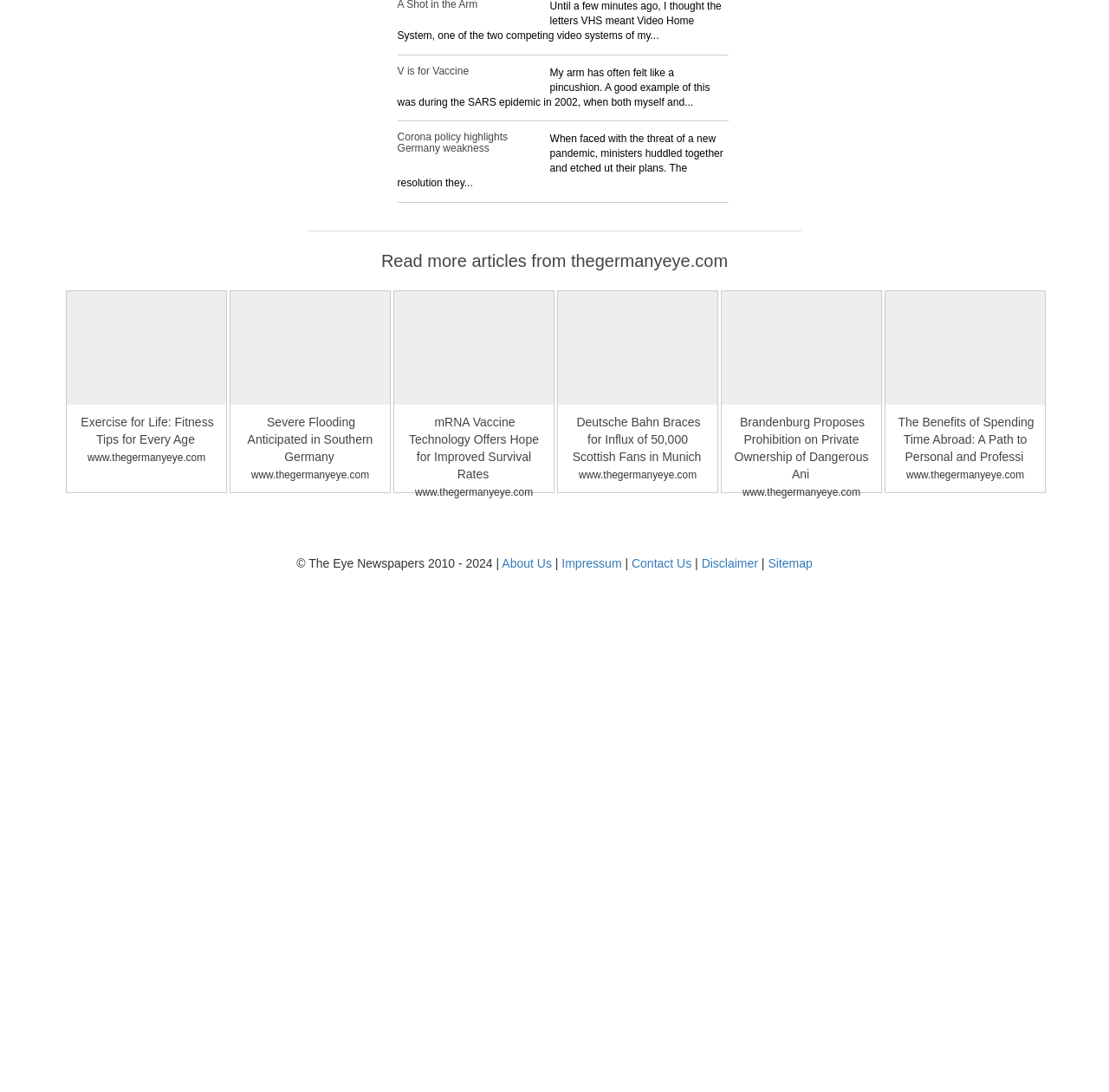What is the URL of the website?
Based on the visual content, answer with a single word or a brief phrase.

www.thegermanyeye.com